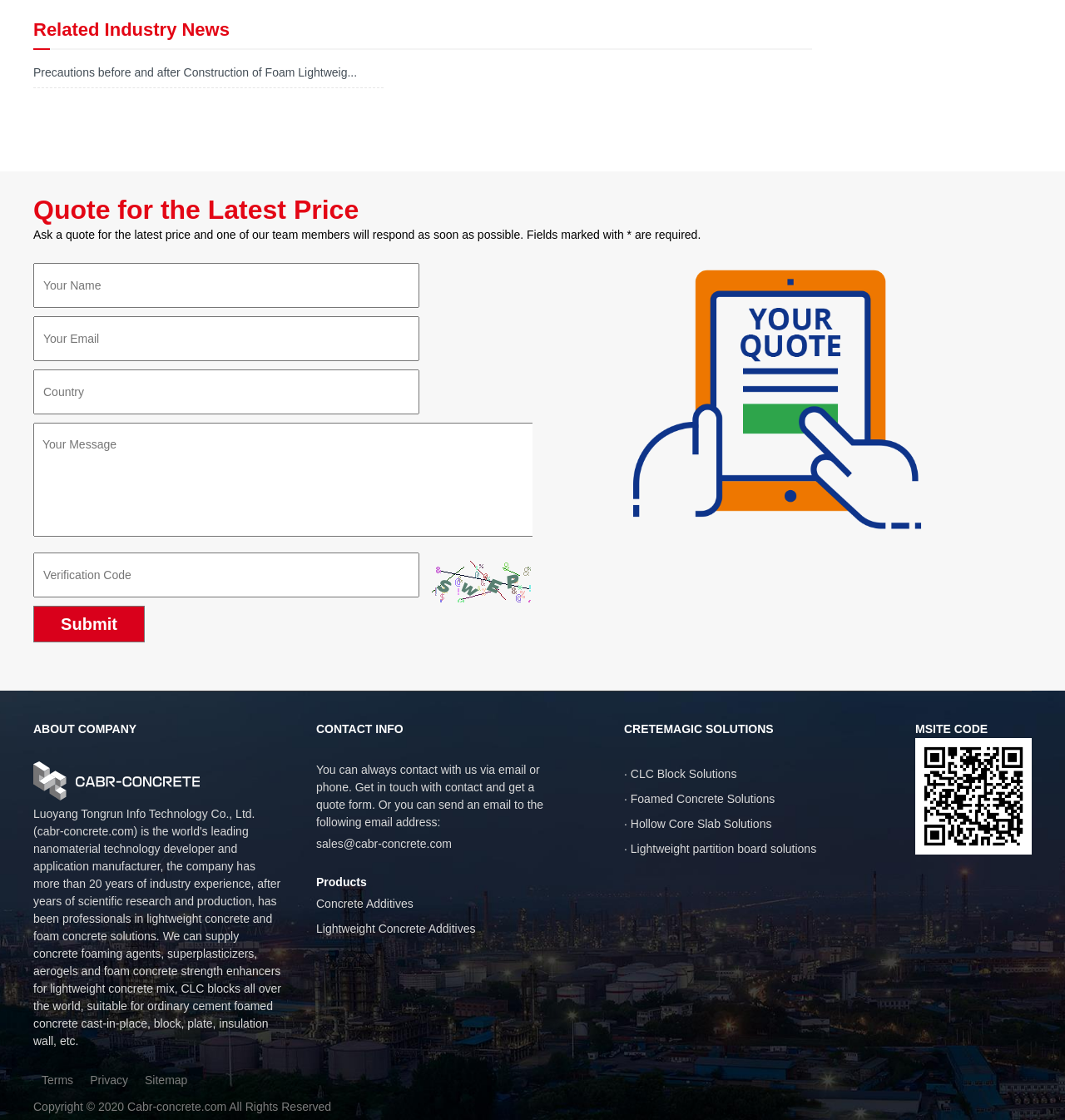Using the element description provided, determine the bounding box coordinates in the format (top-left x, top-left y, bottom-right x, bottom-right y). Ensure that all values are floating point numbers between 0 and 1. Element description: Sitemap

[0.128, 0.959, 0.184, 0.971]